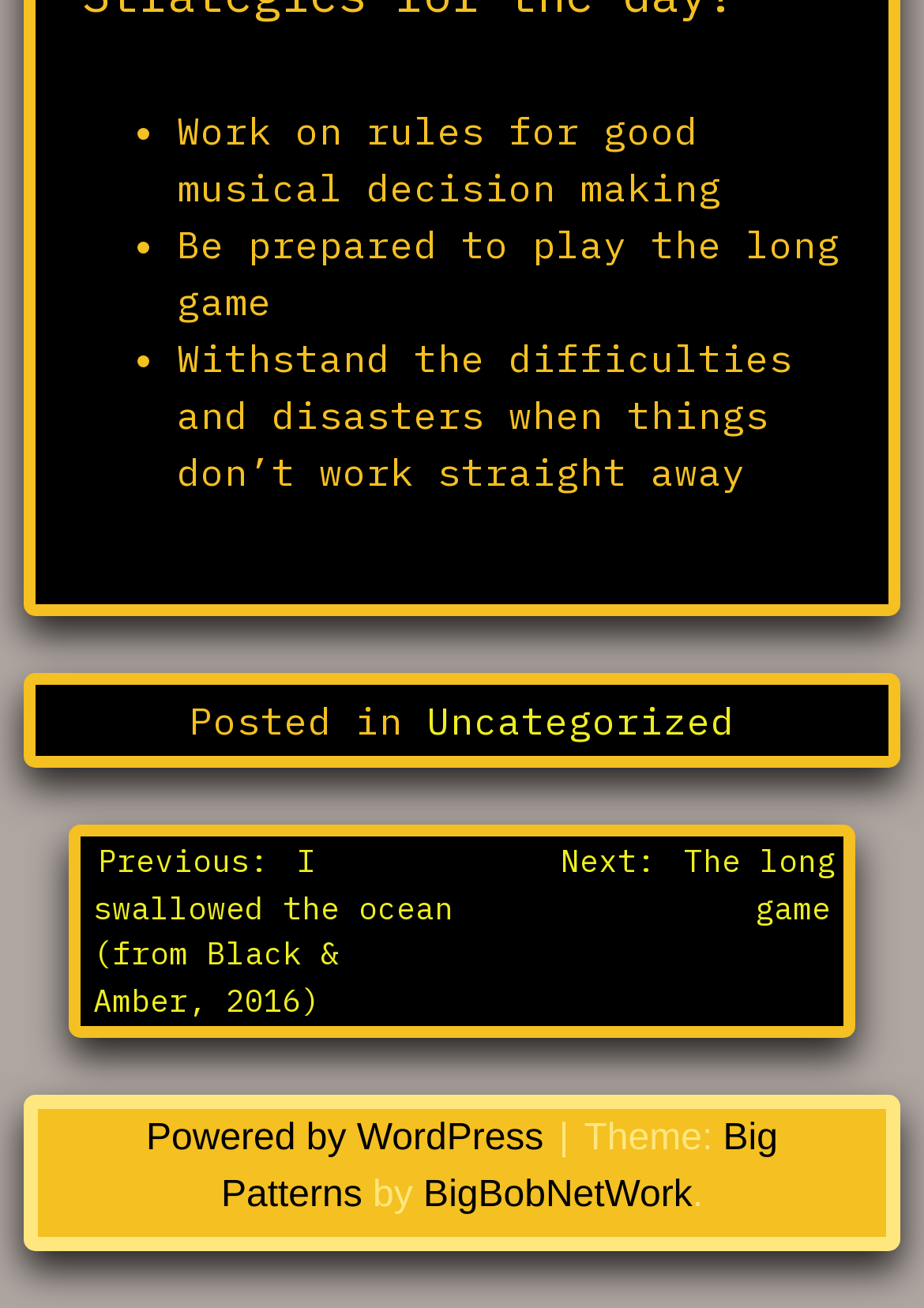How many links are in the post navigation section?
Analyze the image and deliver a detailed answer to the question.

I analyzed the post navigation section and found two links: 'Previous: I swallowed the ocean (from Black & Amber, 2016)' and 'Next: The long game', which indicates that there are two links in the post navigation section.